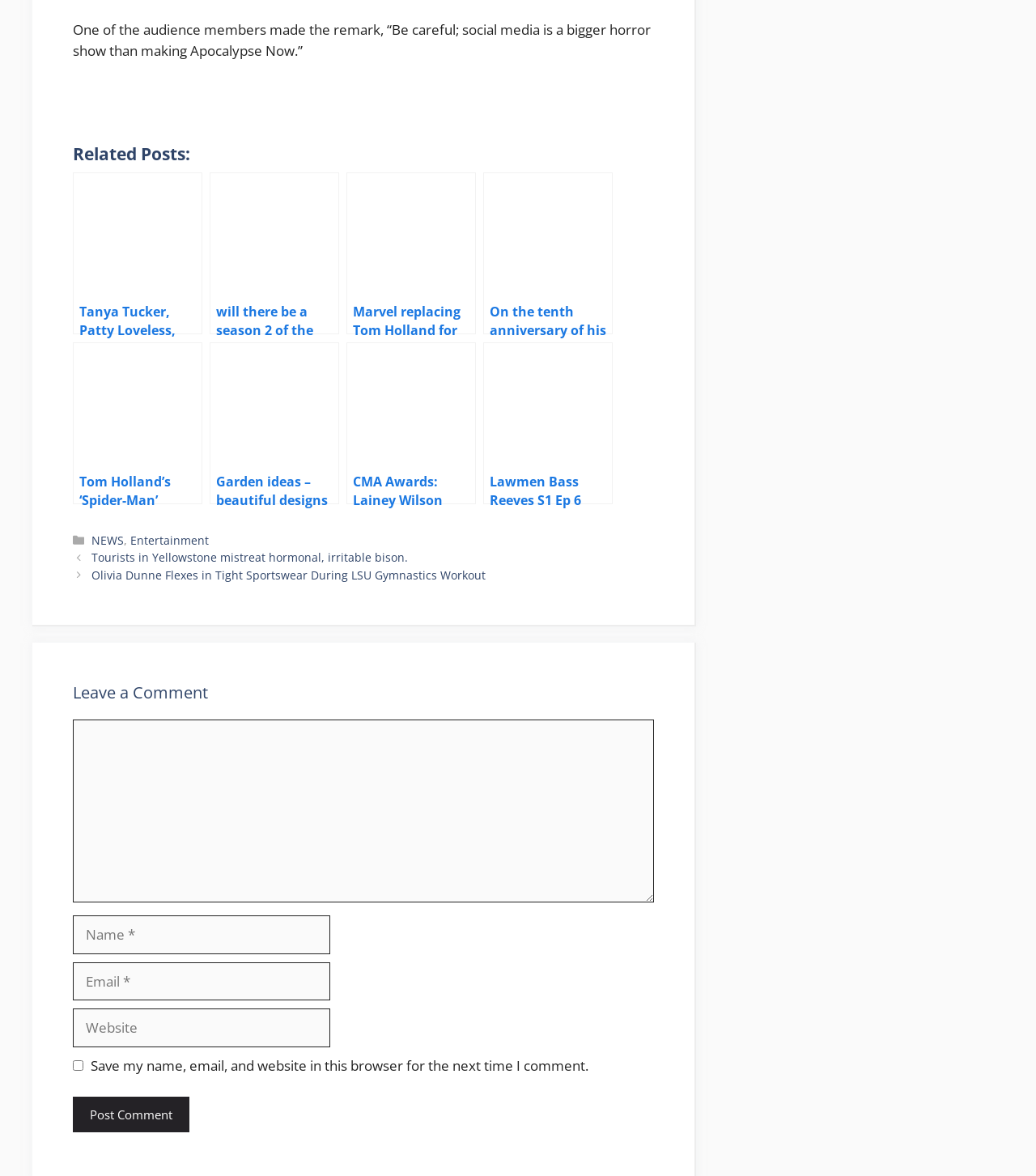Please find the bounding box coordinates for the clickable element needed to perform this instruction: "Click on the link to learn more about Tom Holland's Spider-Man replacement".

[0.07, 0.291, 0.195, 0.429]